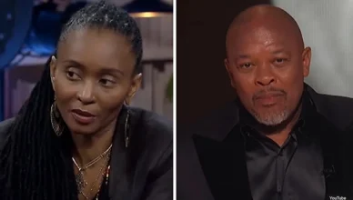Provide your answer to the question using just one word or phrase: What is the setting of the conversation depicted in the image?

Modern formal setting